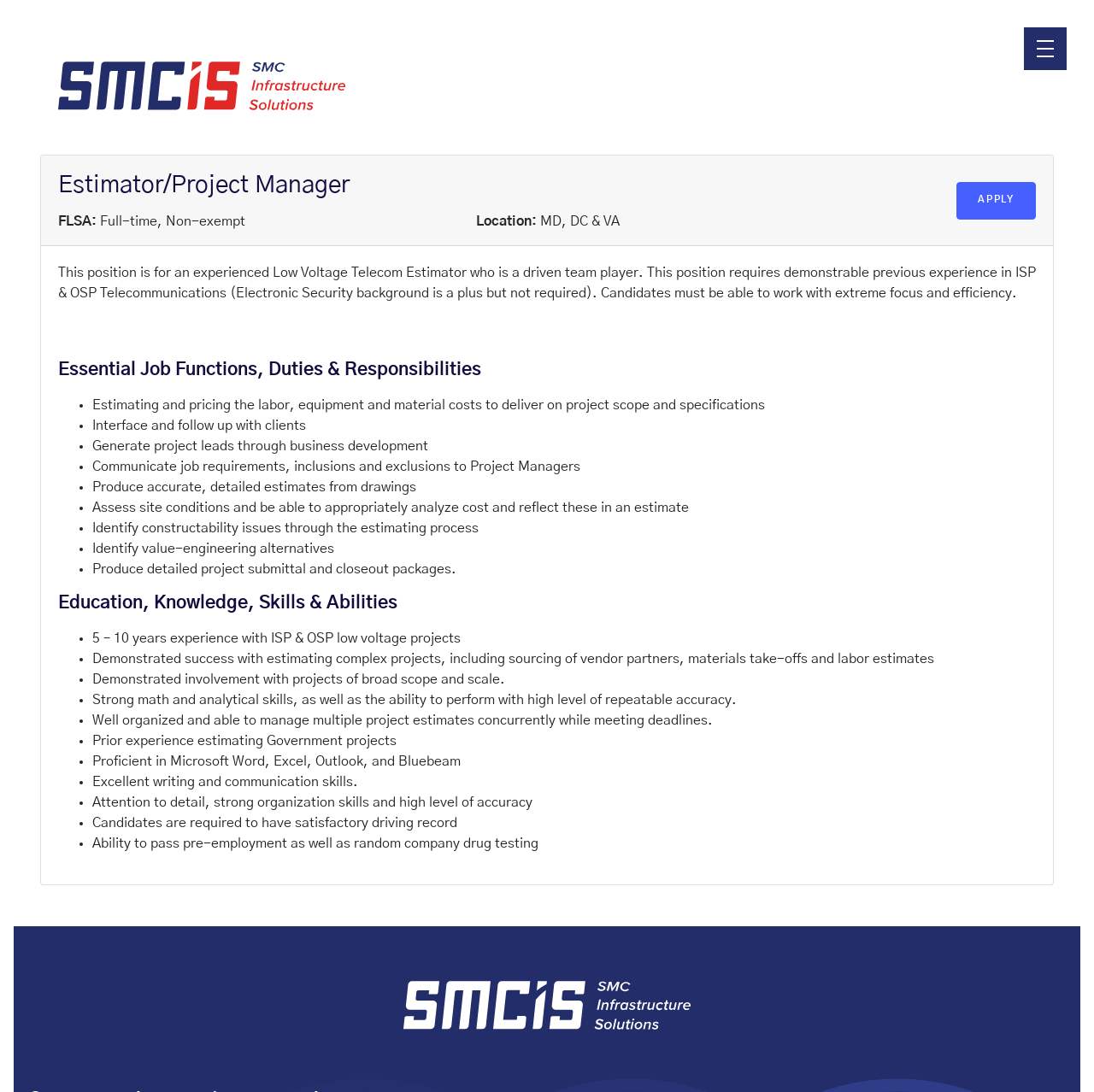Give a detailed account of the webpage.

This webpage is a job posting for an Estimator/Project Manager position at SMC Infrastructure Solutions. At the top of the page, there is a logo of SMC Infrastructure Solutions, accompanied by a link to the company's website. To the right of the logo, there is a button to toggle the menu.

Below the top section, the main content of the page is divided into several sections. The first section displays the job title, "Estimator/Project Manager", and a brief description of the position, which requires experience in ISP & OSP Telecommunications and the ability to work with focus and efficiency. There is also a link to apply for the job.

The next section lists the essential job functions, duties, and responsibilities, which include estimating and pricing project costs, interfacing with clients, generating project leads, and communicating job requirements to project managers. This section is divided into several bullet points, each describing a specific responsibility.

Following this section is a list of education, knowledge, skills, and abilities required for the job, including experience with ISP & OSP low voltage projects, demonstrated success with estimating complex projects, and strong math and analytical skills. This section is also divided into bullet points, each describing a specific requirement.

At the bottom of the page, there is a link to Bootstrap, accompanied by a logo.